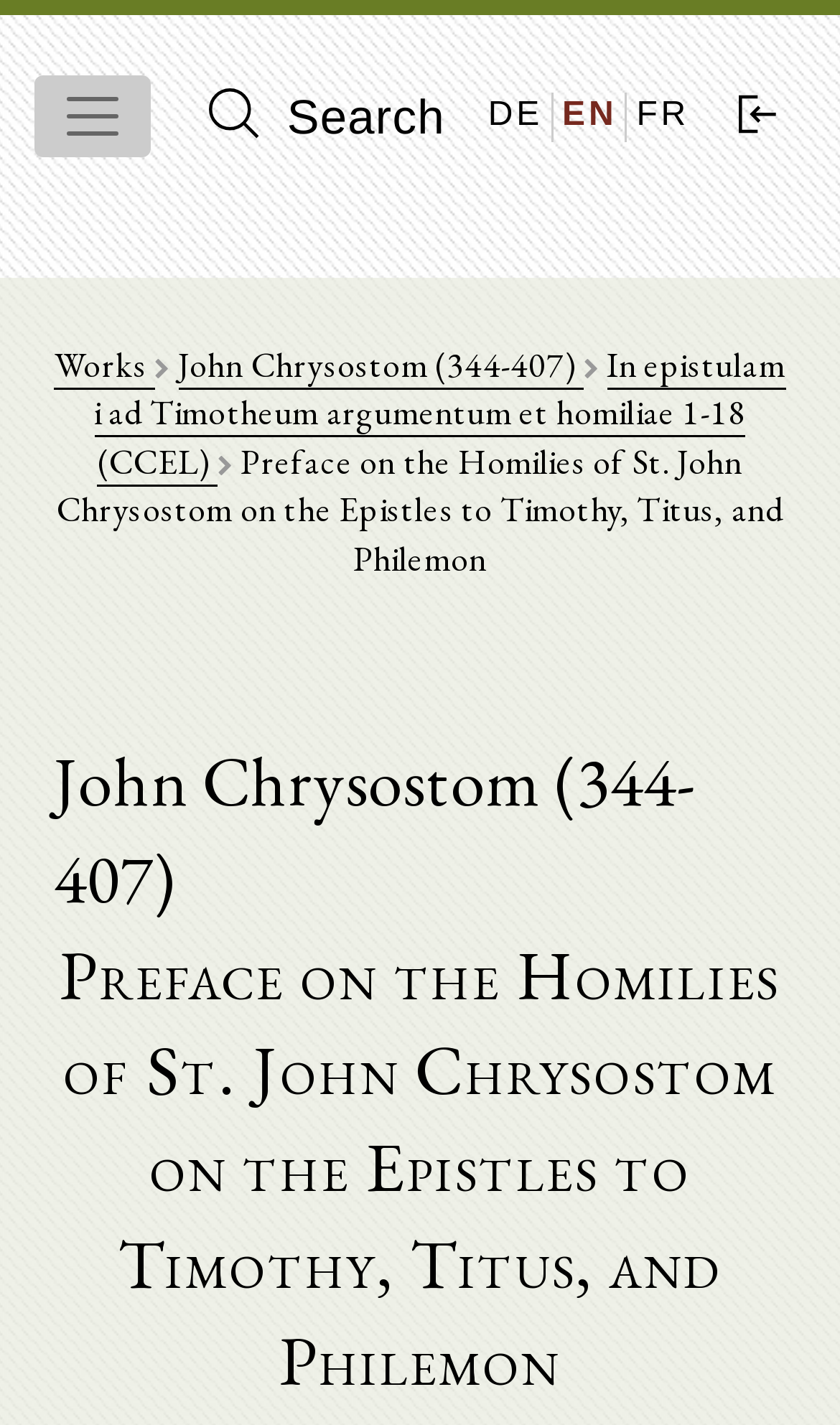What is the name of the work listed on the webpage?
Using the image provided, answer with just one word or phrase.

Works